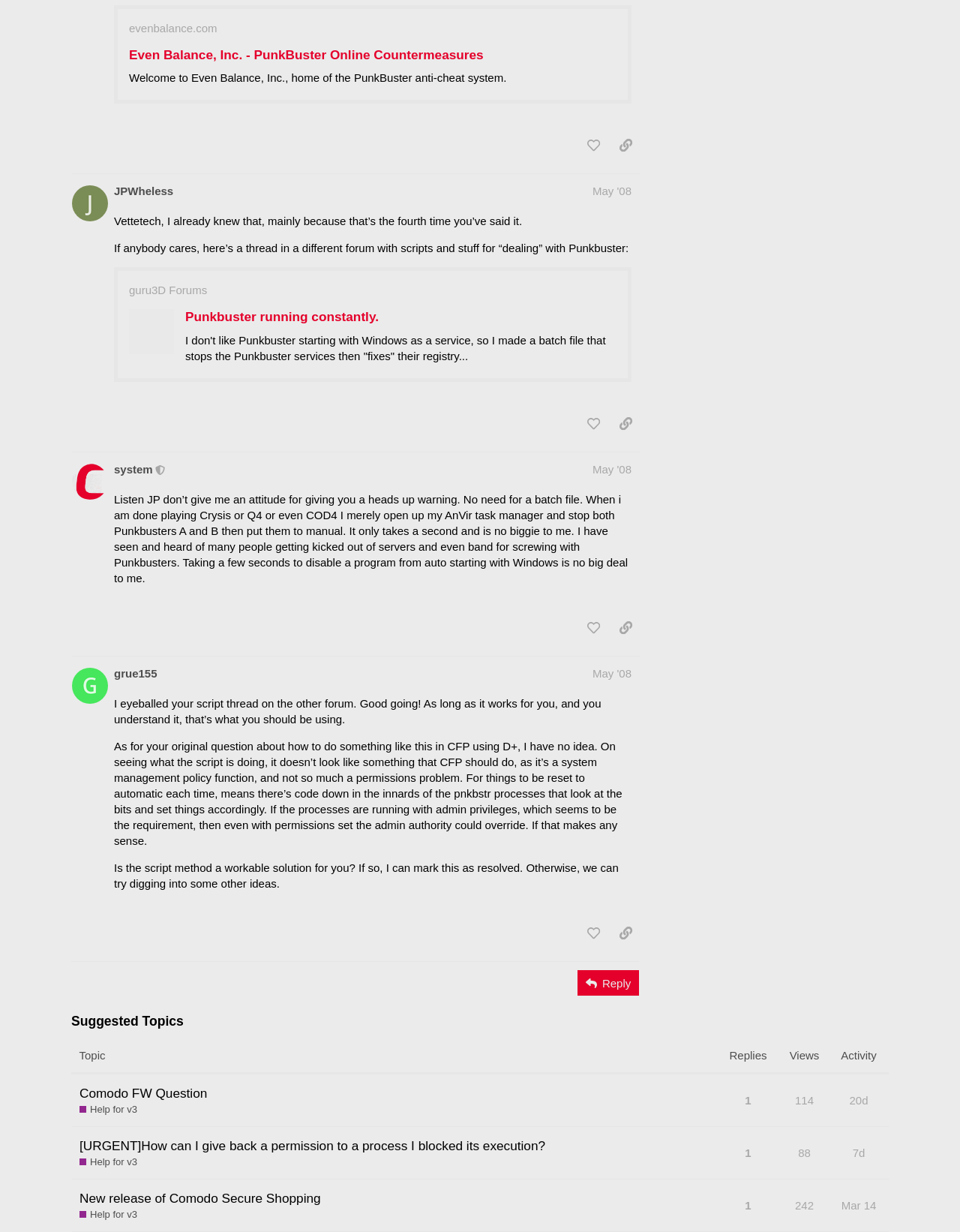What is the role of the user 'system' on the webpage?
Answer the question with a single word or phrase by looking at the picture.

Moderator